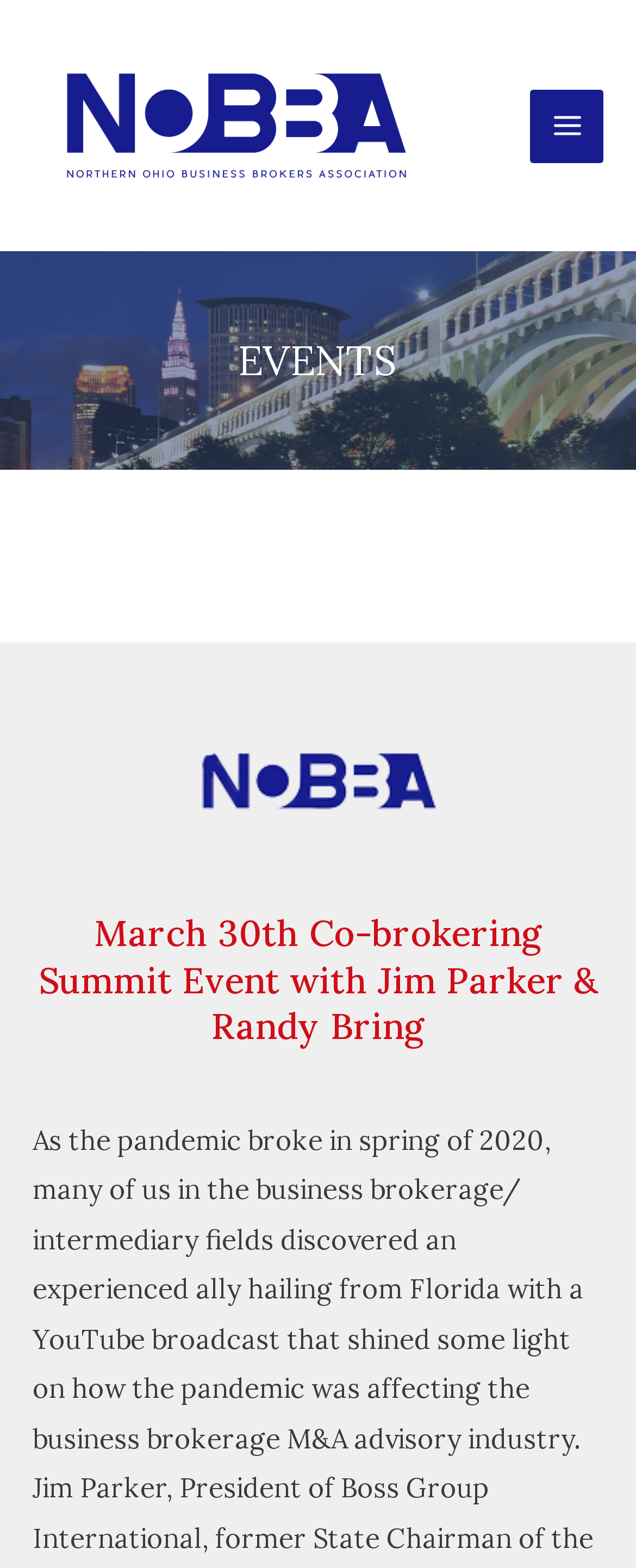Refer to the element description Motorsports & Gear and identify the corresponding bounding box in the screenshot. Format the coordinates as (top-left x, top-left y, bottom-right x, bottom-right y) with values in the range of 0 to 1.

None